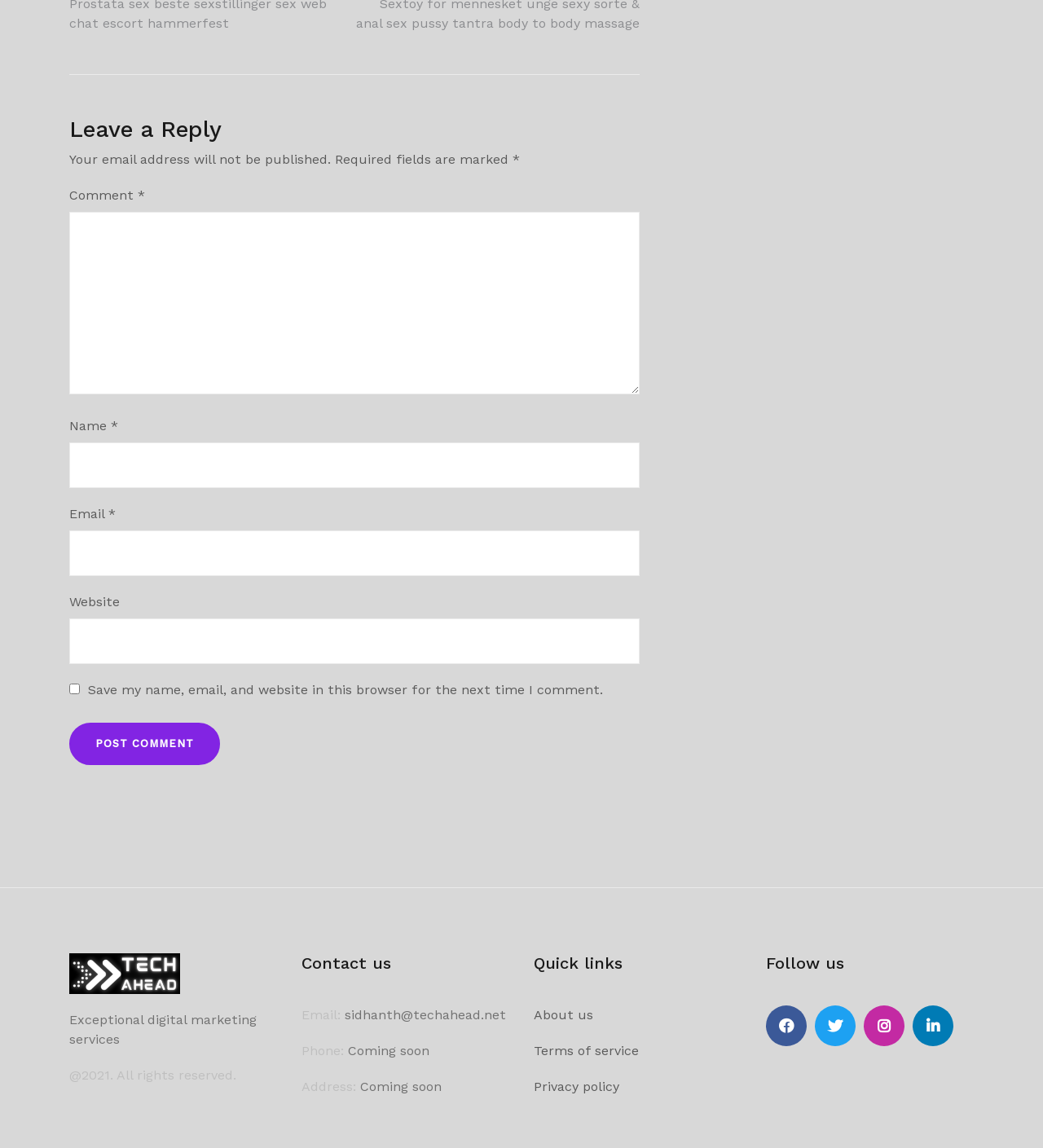Please respond to the question using a single word or phrase:
What is the company's email address?

sidhanth@techahead.net